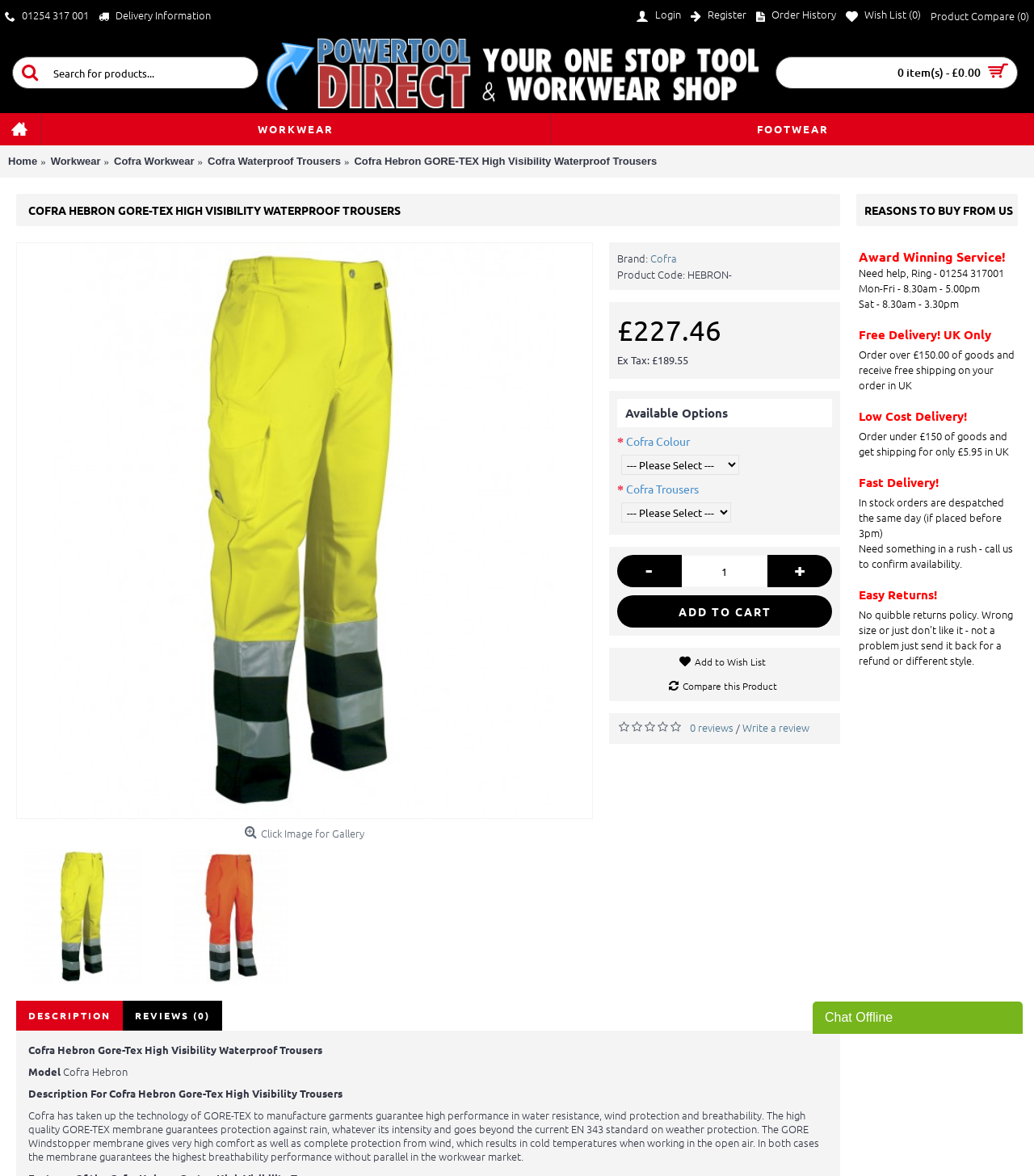Can you identify the bounding box coordinates of the clickable region needed to carry out this instruction: 'Login'? The coordinates should be four float numbers within the range of 0 to 1, stated as [left, top, right, bottom].

[0.61, 0.0, 0.663, 0.027]